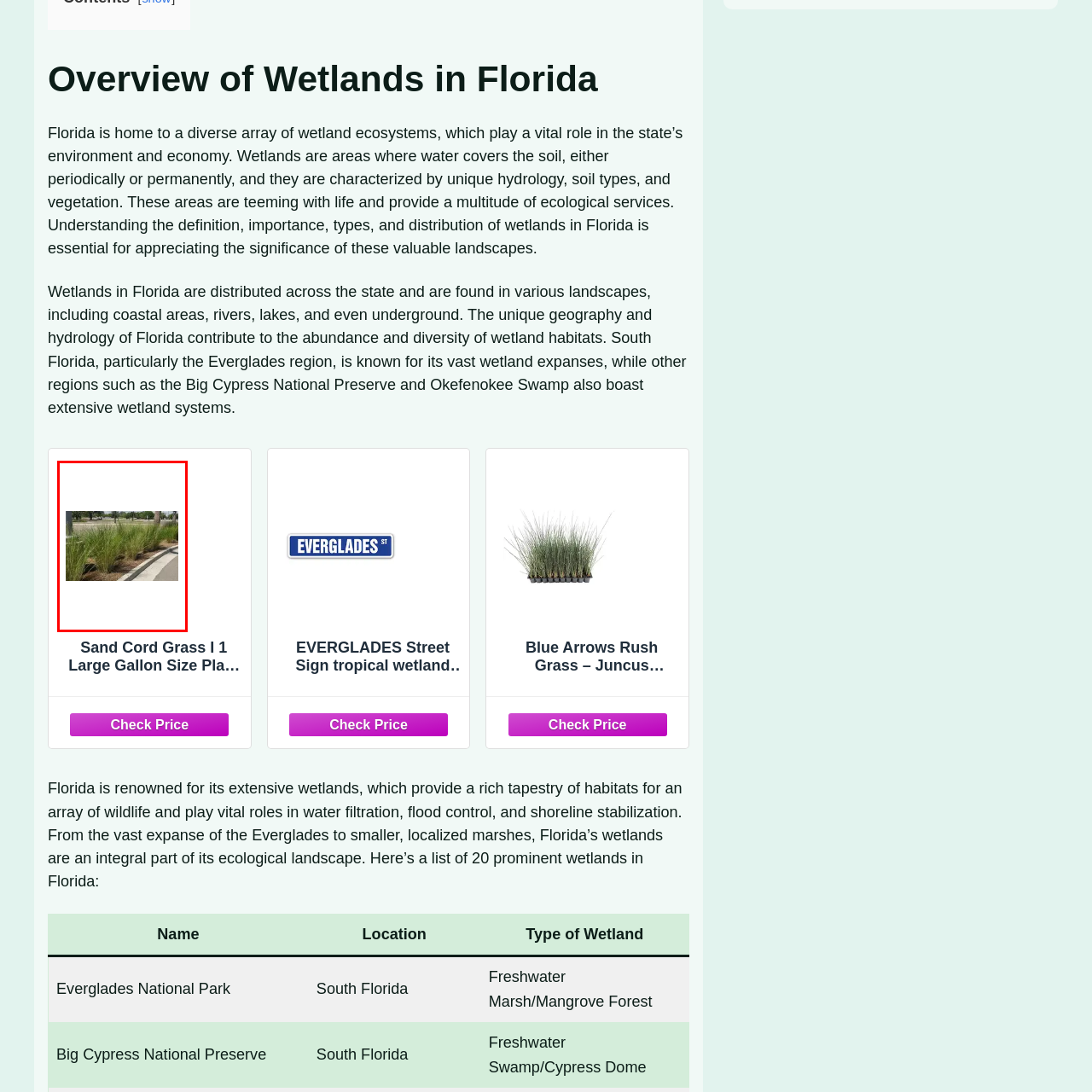What is the primary benefit of Sand Cord Grass in wetland ecosystems? View the image inside the red bounding box and respond with a concise one-word or short-phrase answer.

Erosion control